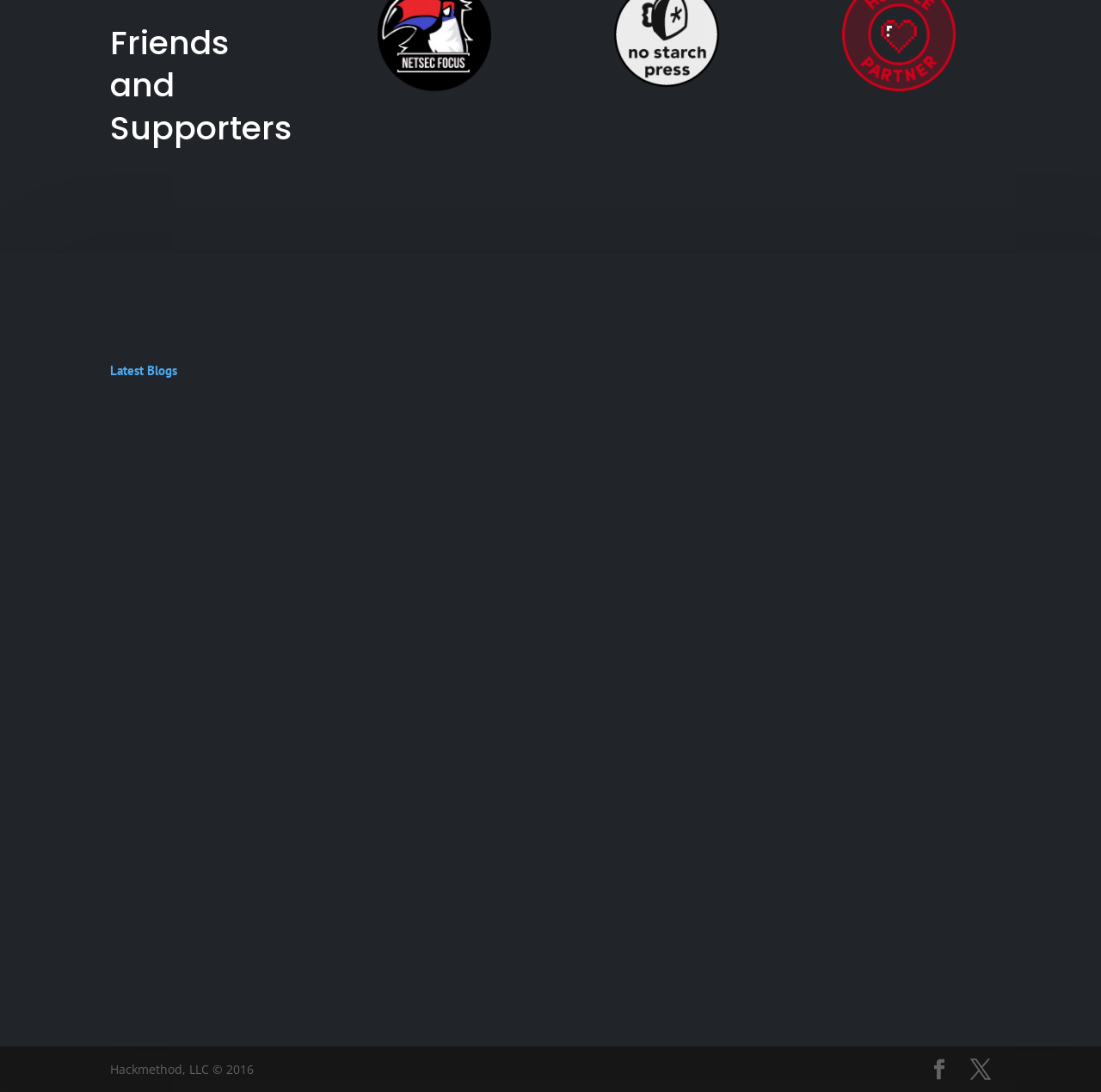Please provide the bounding box coordinates for the element that needs to be clicked to perform the instruction: "Go to the next page". The coordinates must consist of four float numbers between 0 and 1, formatted as [left, top, right, bottom].

[0.881, 0.97, 0.9, 0.989]